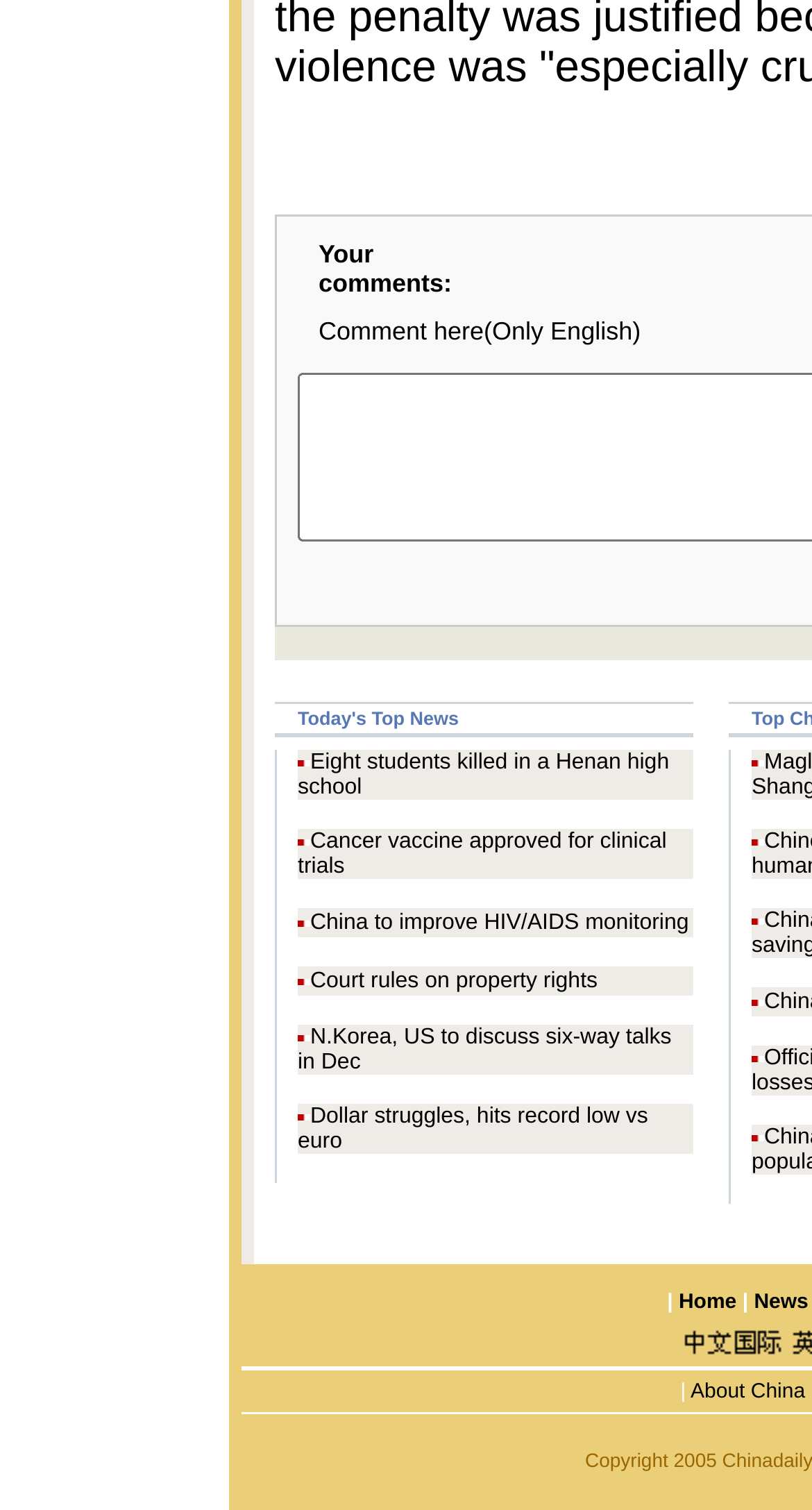Determine the bounding box coordinates for the area that needs to be clicked to fulfill this task: "Click 'Cancer vaccine approved for clinical trials'". The coordinates must be given as four float numbers between 0 and 1, i.e., [left, top, right, bottom].

[0.367, 0.549, 0.821, 0.582]